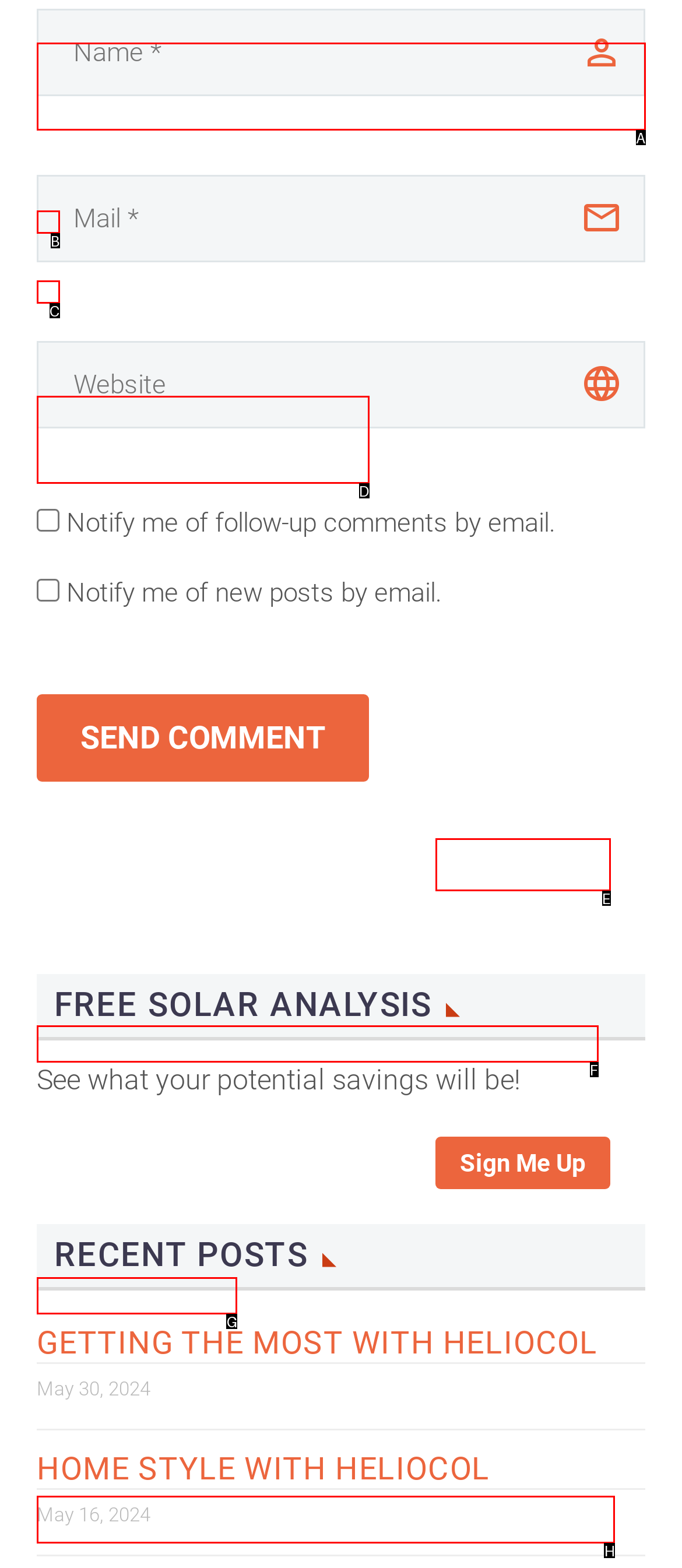Choose the option that best matches the description: Getting The Most with Heliocol
Indicate the letter of the matching option directly.

F